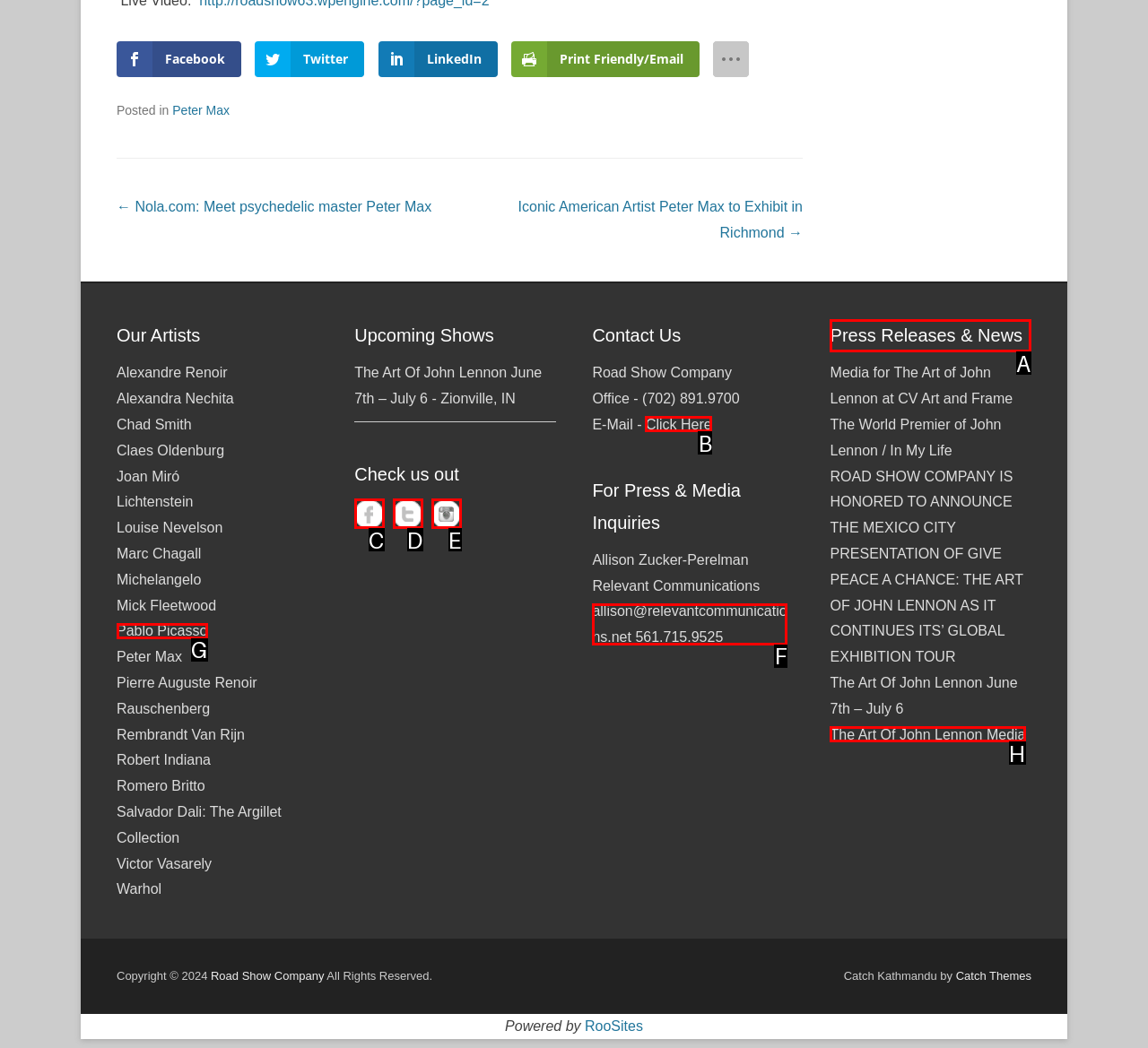Indicate which HTML element you need to click to complete the task: Read press releases and news. Provide the letter of the selected option directly.

A